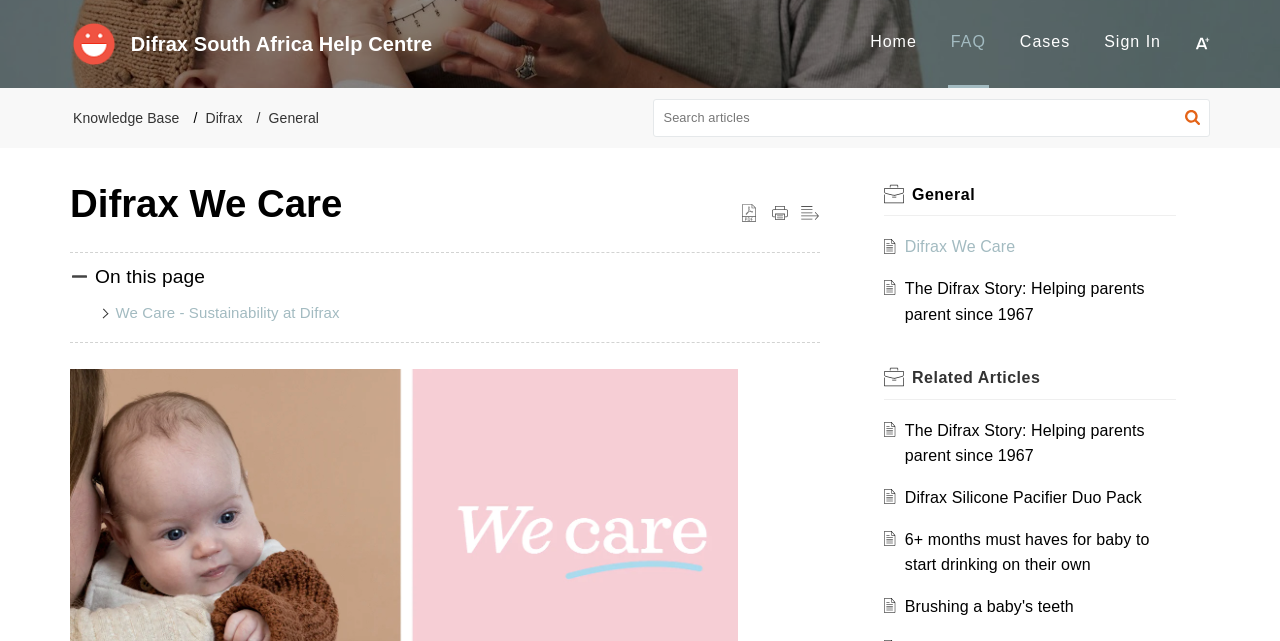What is the topic of the current page?
Look at the image and answer the question using a single word or phrase.

Sustainability